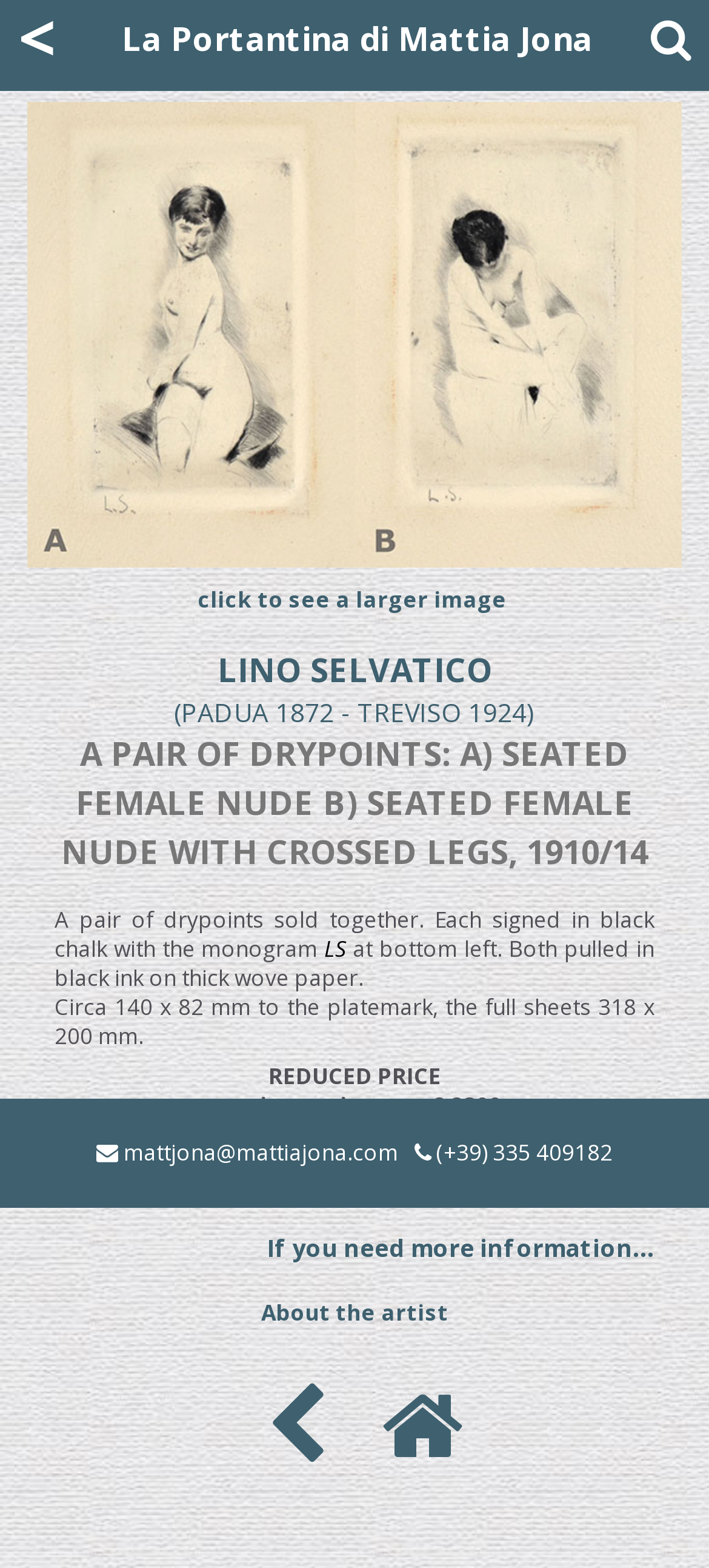Determine the bounding box coordinates of the clickable element to achieve the following action: 'search'. Provide the coordinates as four float values between 0 and 1, formatted as [left, top, right, bottom].

[0.918, 0.01, 0.974, 0.038]